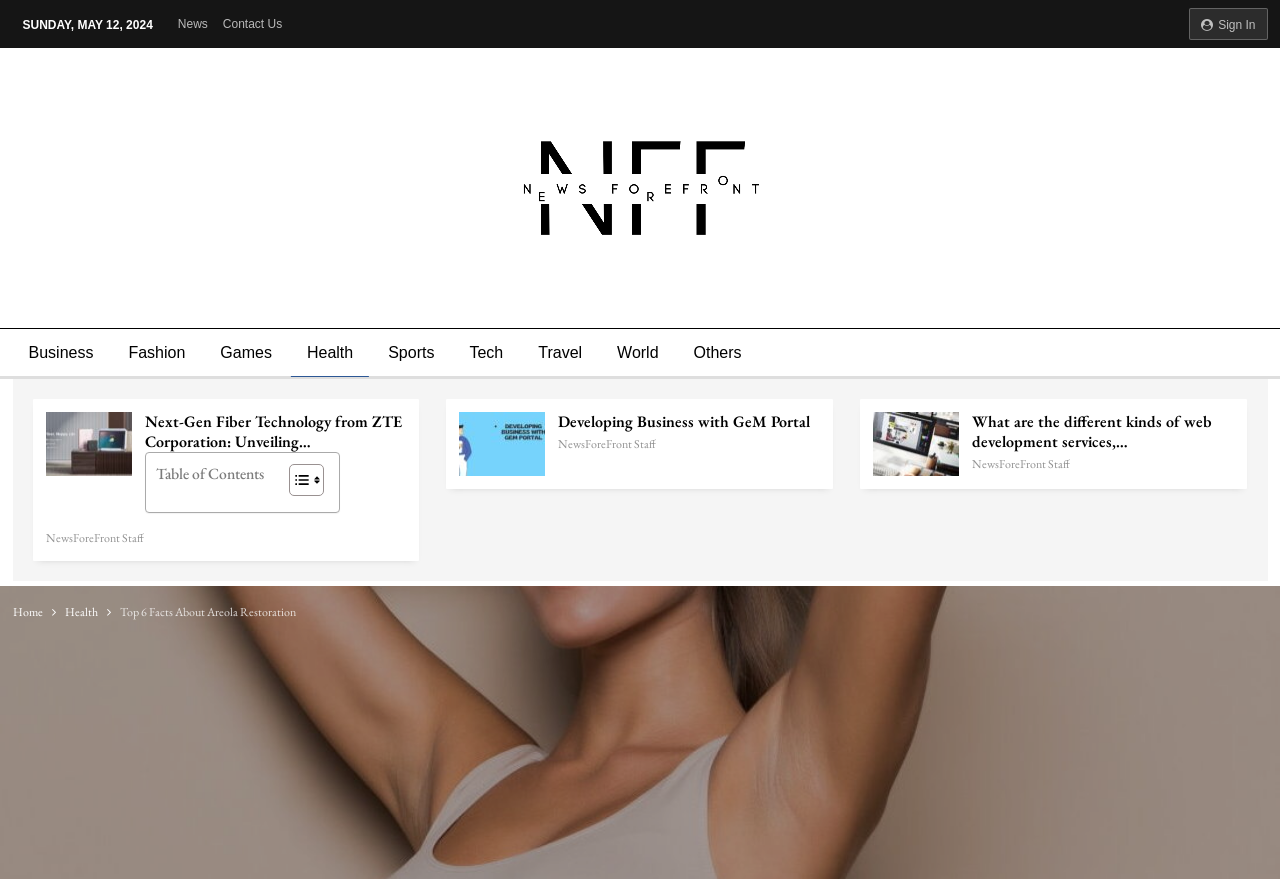Identify the bounding box coordinates of the clickable region necessary to fulfill the following instruction: "Go to News page". The bounding box coordinates should be four float numbers between 0 and 1, i.e., [left, top, right, bottom].

[0.139, 0.019, 0.162, 0.035]